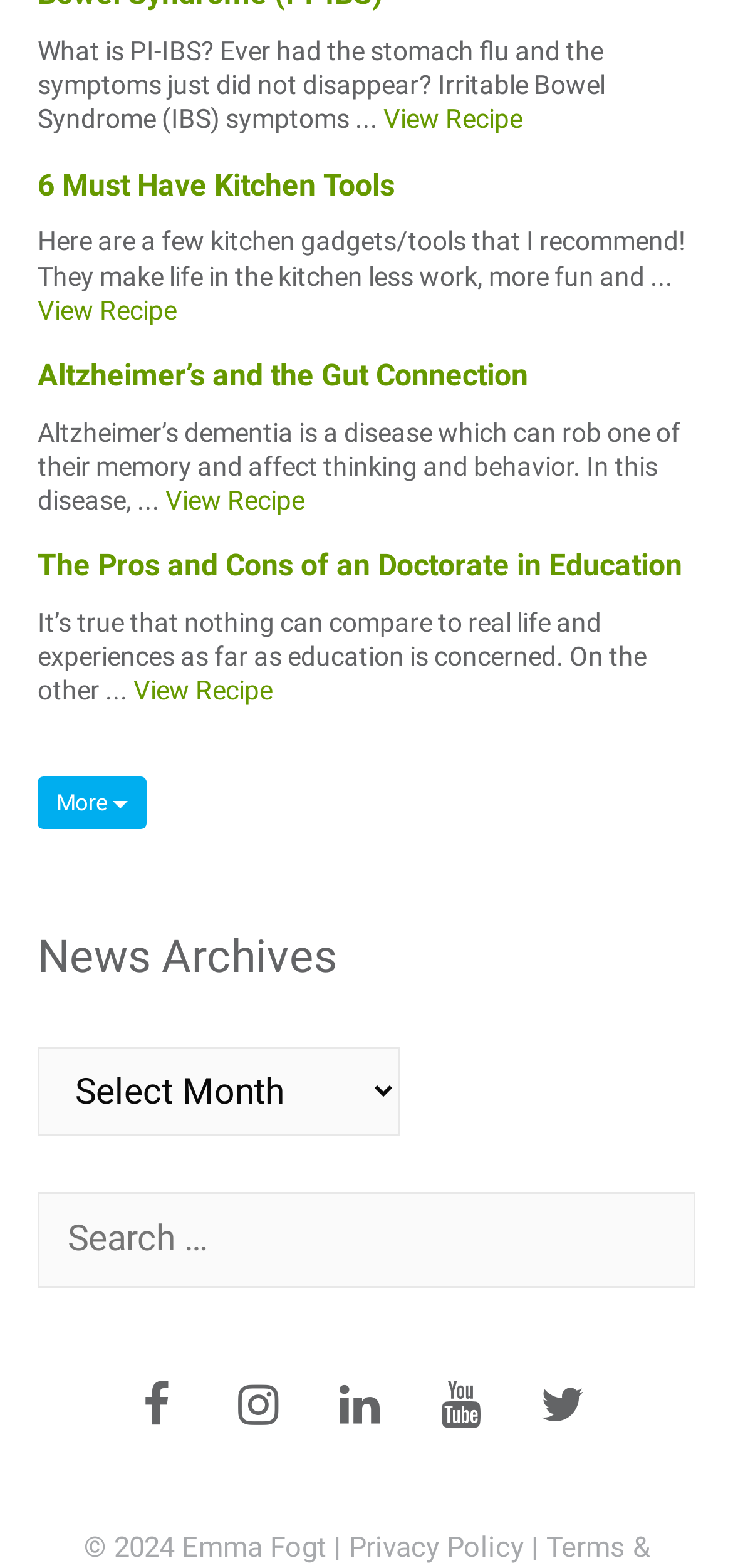Locate the coordinates of the bounding box for the clickable region that fulfills this instruction: "Read about Altzheimer’s and the Gut Connection".

[0.051, 0.228, 0.721, 0.25]